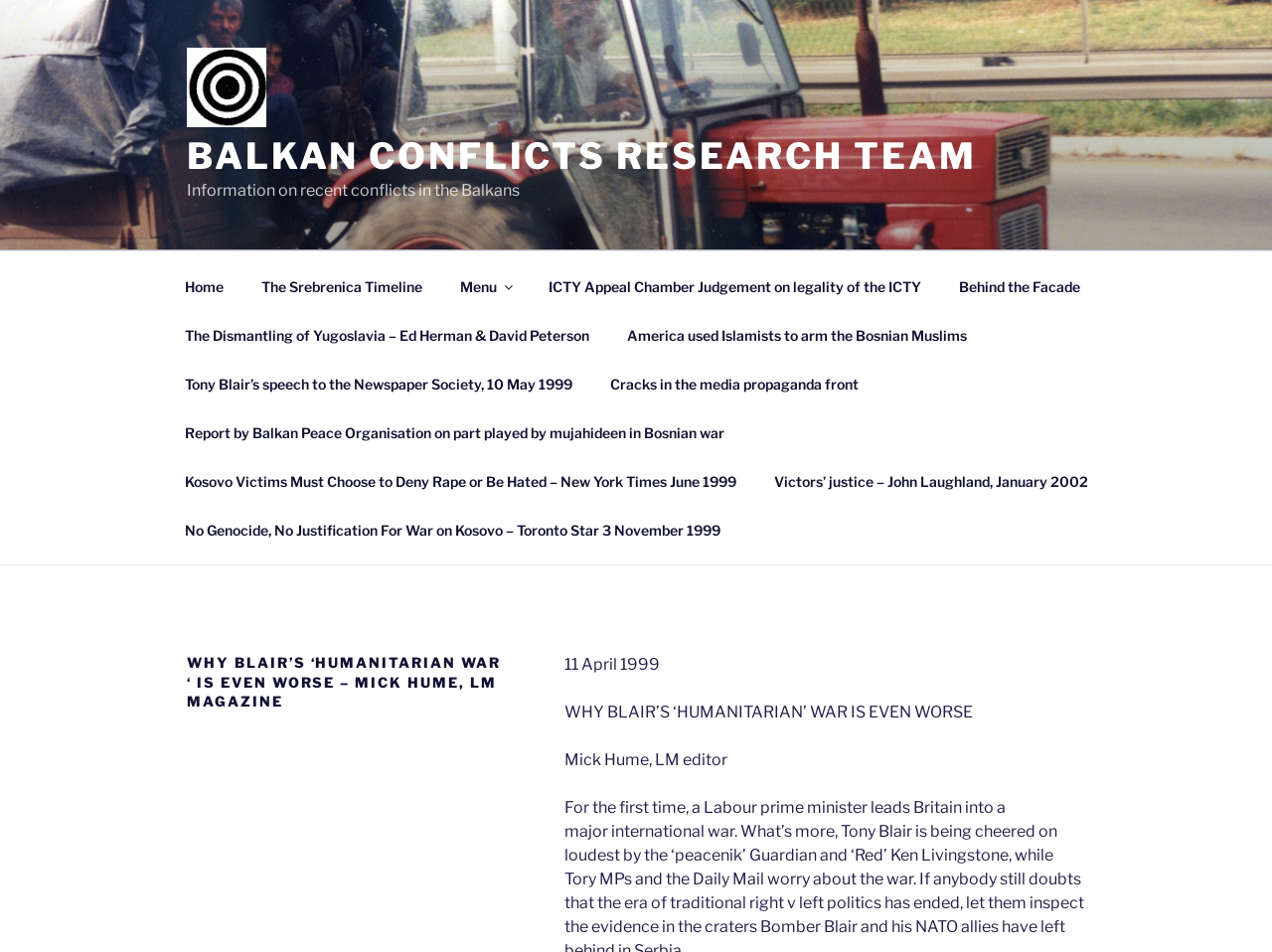Locate the bounding box coordinates of the segment that needs to be clicked to meet this instruction: "Read the article 'WHY BLAIR’S ‘HUMANITARIAN WAR ‘ IS EVEN WORSE – MICK HUME, LM MAGAZINE'".

[0.147, 0.686, 0.401, 0.747]